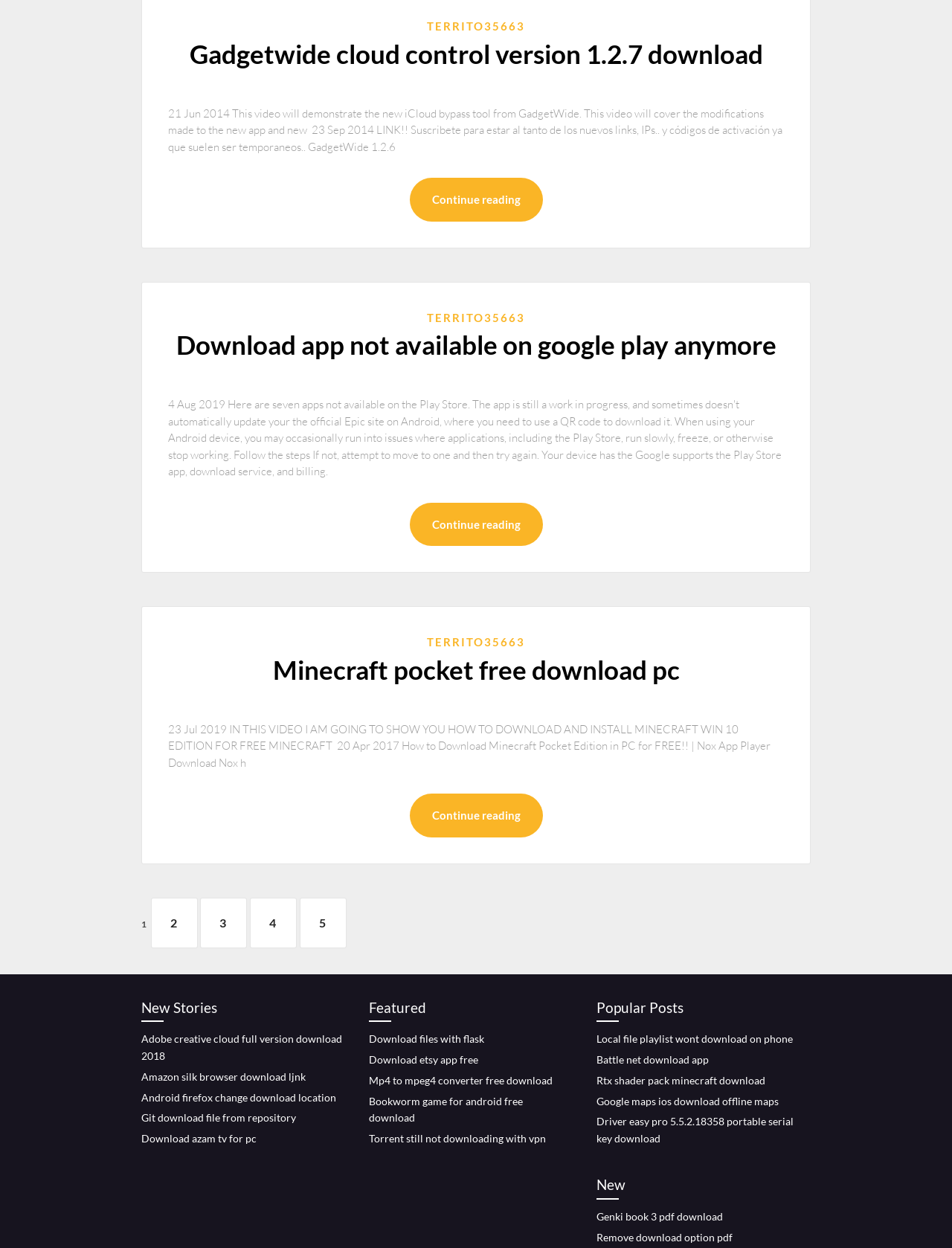What is the category of the links under 'New Stories'?
Please respond to the question with as much detail as possible.

The links under 'New Stories' have titles such as 'Adobe creative cloud full version download 2018', 'Amazon silk browser download ljnk', and 'Git download file from repository', which are all related to software and technology.